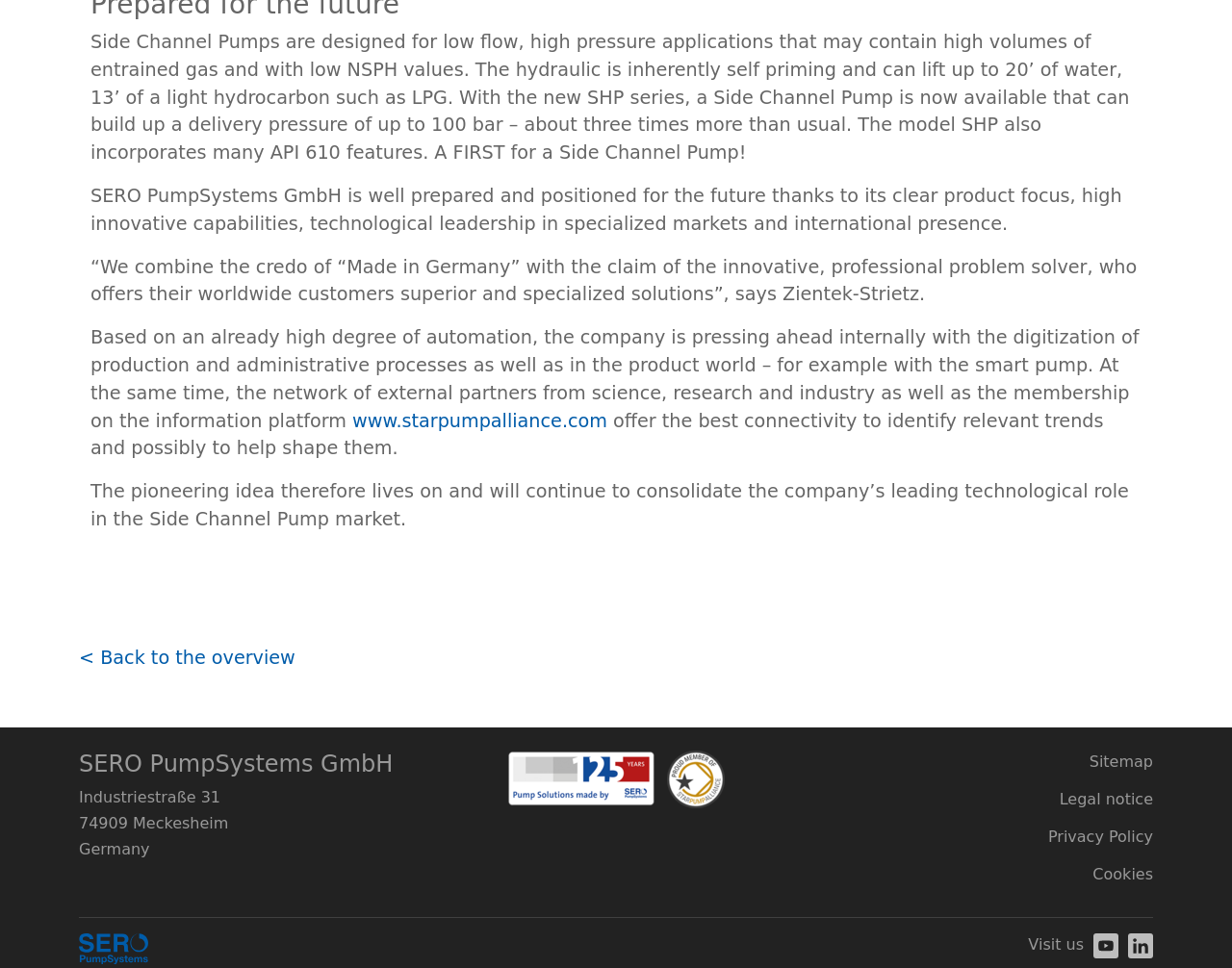Please specify the bounding box coordinates of the clickable region necessary for completing the following instruction: "View the sitemap". The coordinates must consist of four float numbers between 0 and 1, i.e., [left, top, right, bottom].

[0.884, 0.778, 0.936, 0.796]